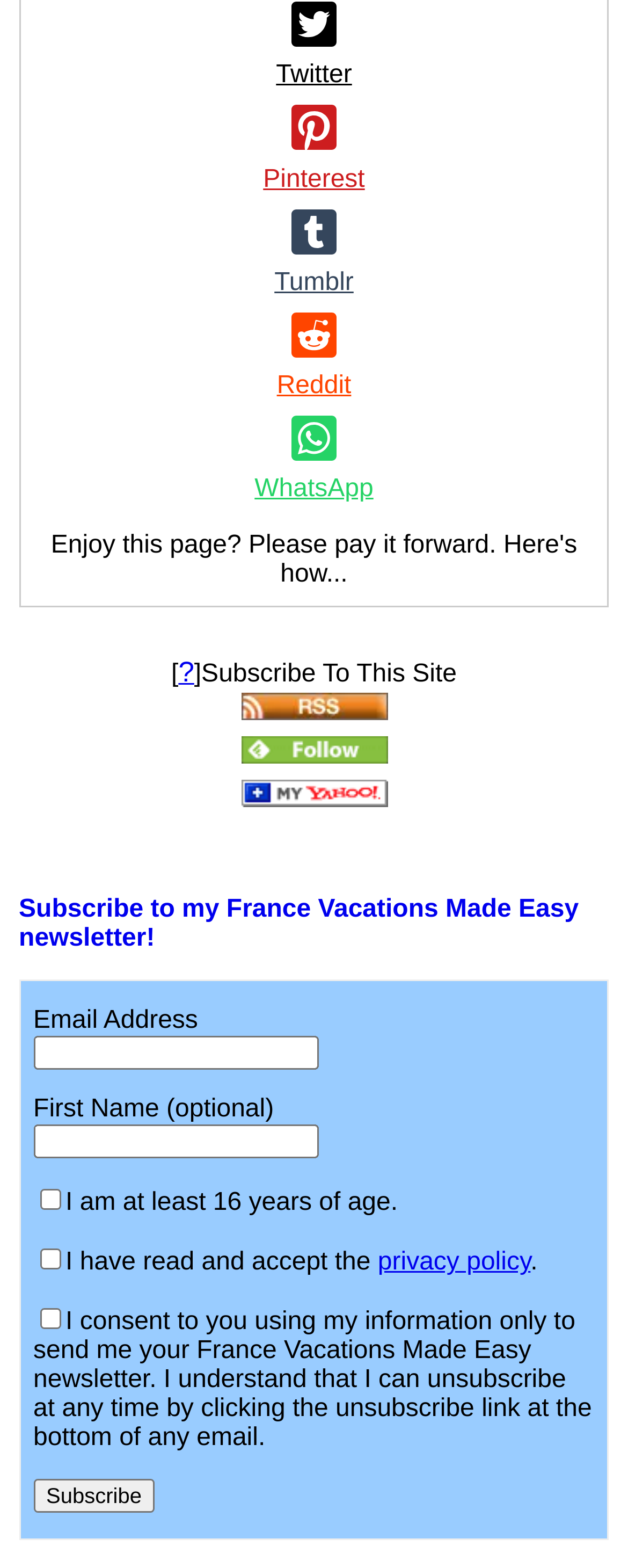Pinpoint the bounding box coordinates of the element that must be clicked to accomplish the following instruction: "Follow on Pinterest". The coordinates should be in the format of four float numbers between 0 and 1, i.e., [left, top, right, bottom].

[0.033, 0.065, 0.967, 0.131]